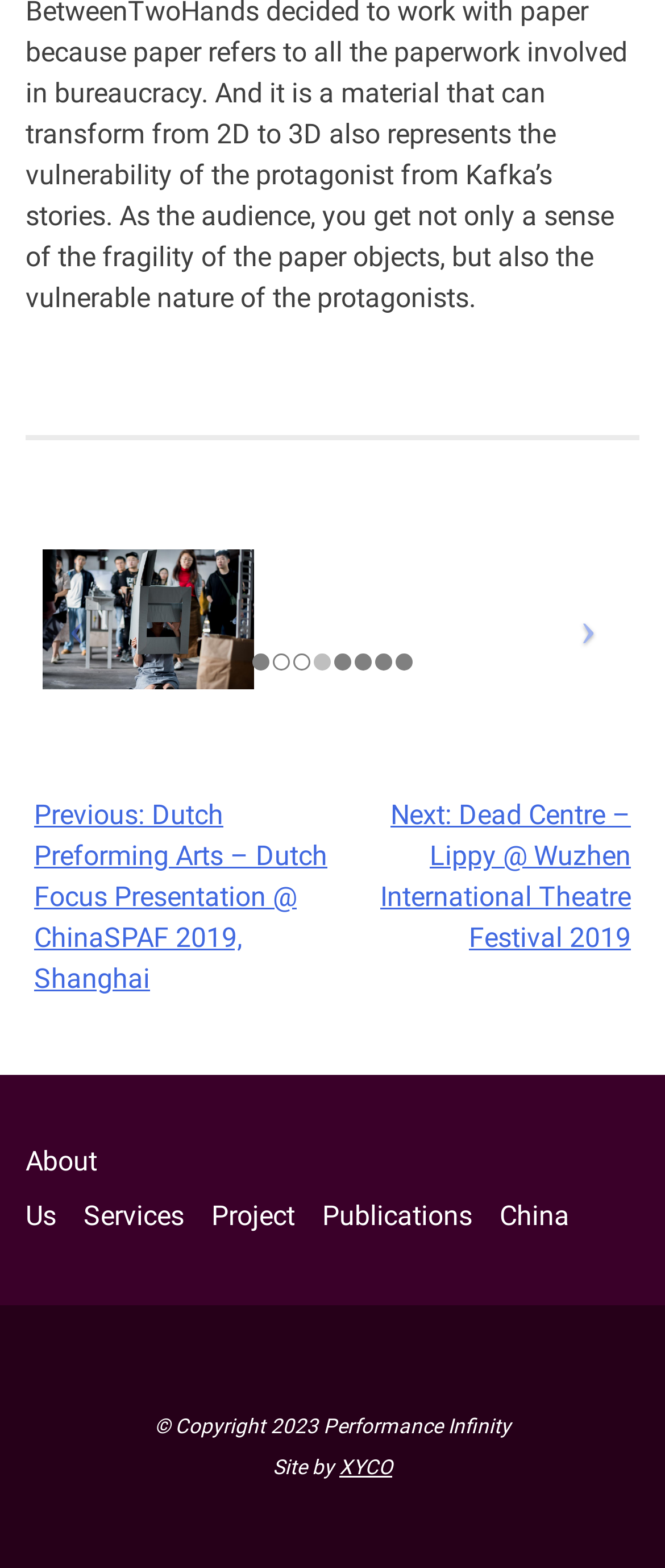Find the bounding box coordinates of the element to click in order to complete the given instruction: "view about us page."

[0.038, 0.73, 0.146, 0.786]